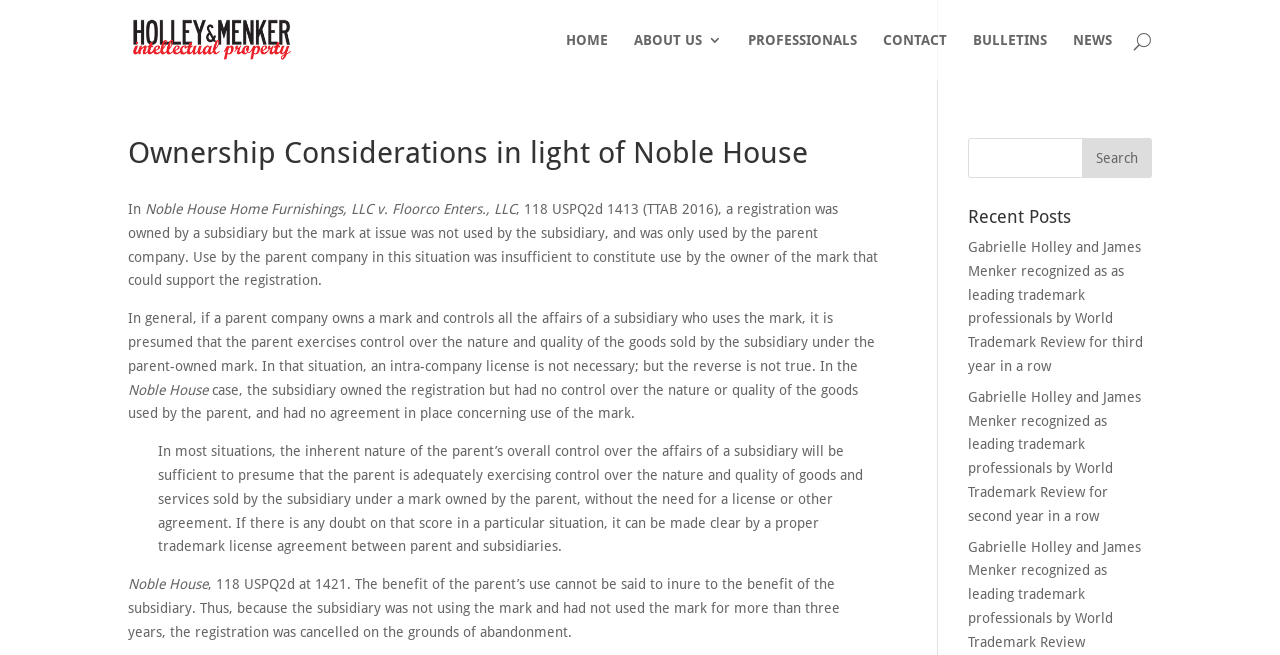Identify the bounding box of the UI element described as follows: "alt="Holley & Menker"". Provide the coordinates as four float numbers in the range of 0 to 1 [left, top, right, bottom].

[0.103, 0.047, 0.249, 0.071]